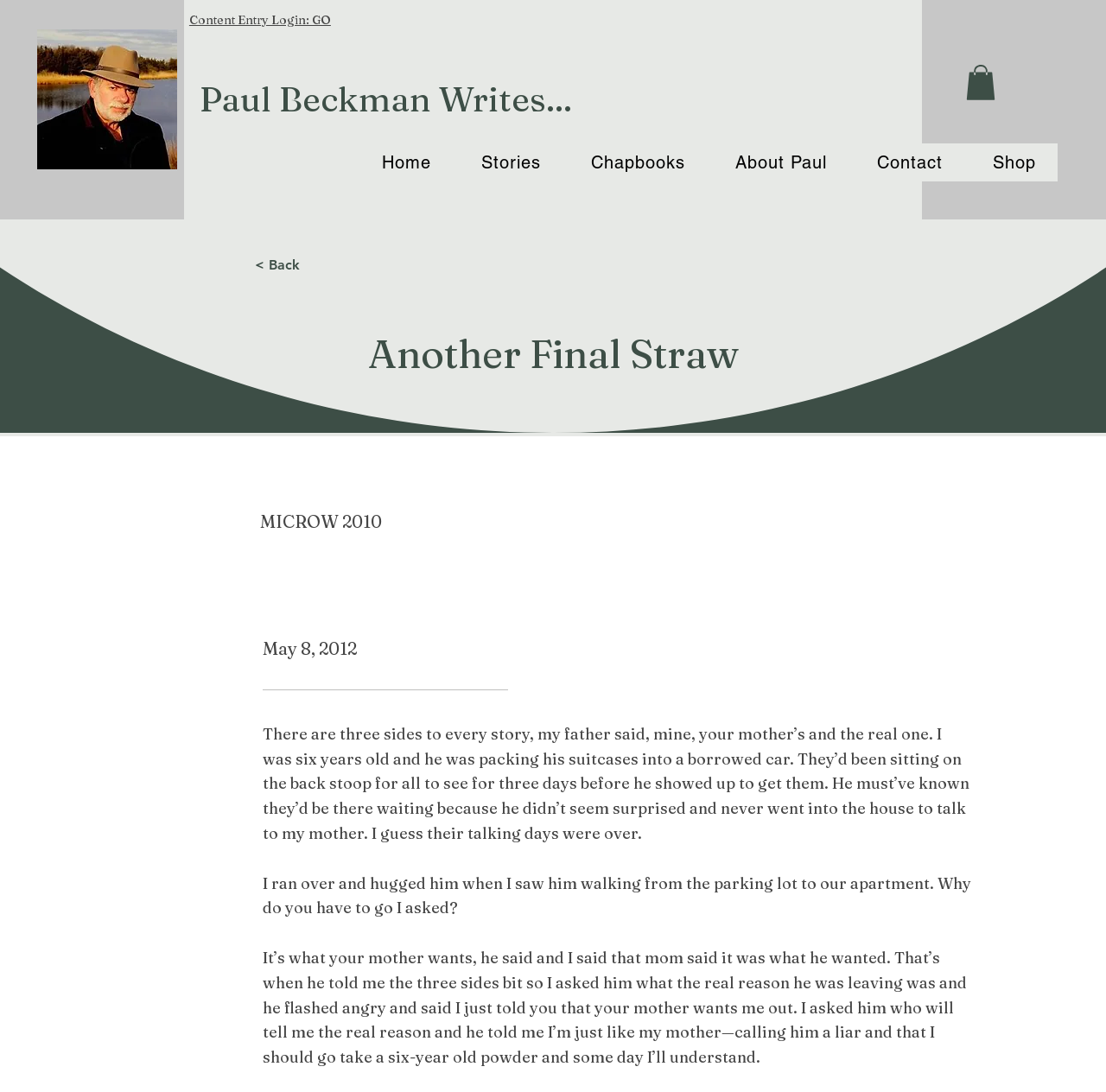Identify the bounding box for the described UI element. Provide the coordinates in (top-left x, top-left y, bottom-right x, bottom-right y) format with values ranging from 0 to 1: Chapbooks

[0.515, 0.132, 0.639, 0.166]